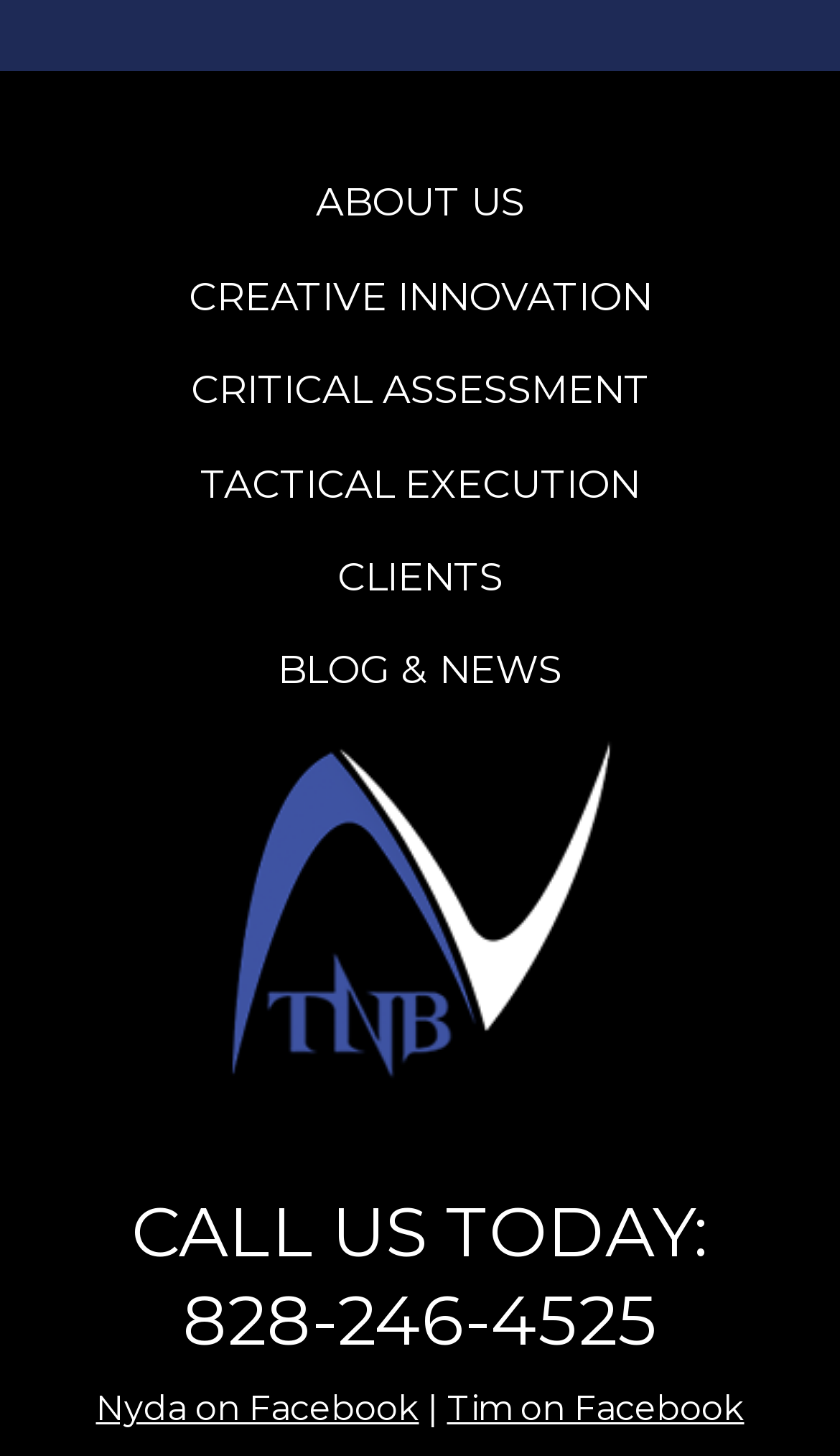Using the element description: "Tim on Facebook", determine the bounding box coordinates for the specified UI element. The coordinates should be four float numbers between 0 and 1, [left, top, right, bottom].

[0.532, 0.953, 0.886, 0.981]